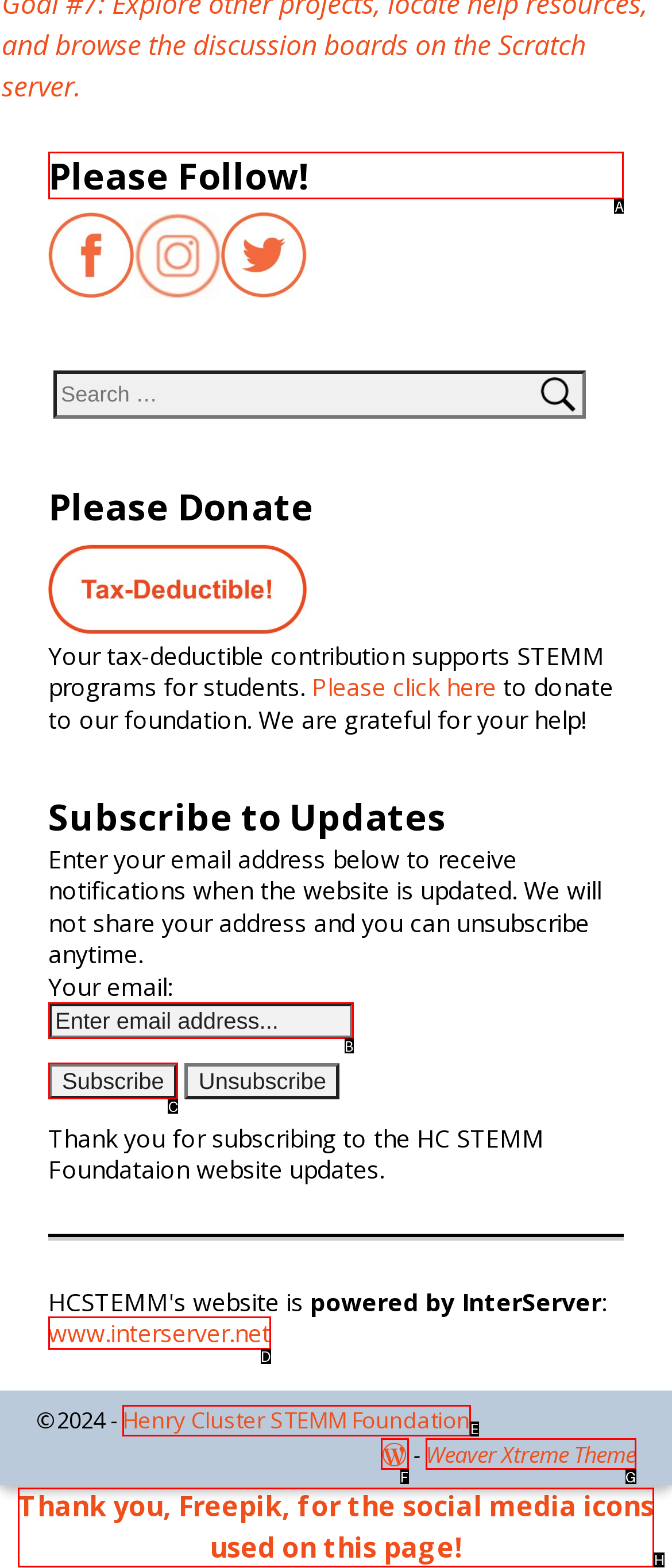Which choice should you pick to execute the task: Click the 'Please Follow!' link
Respond with the letter associated with the correct option only.

A